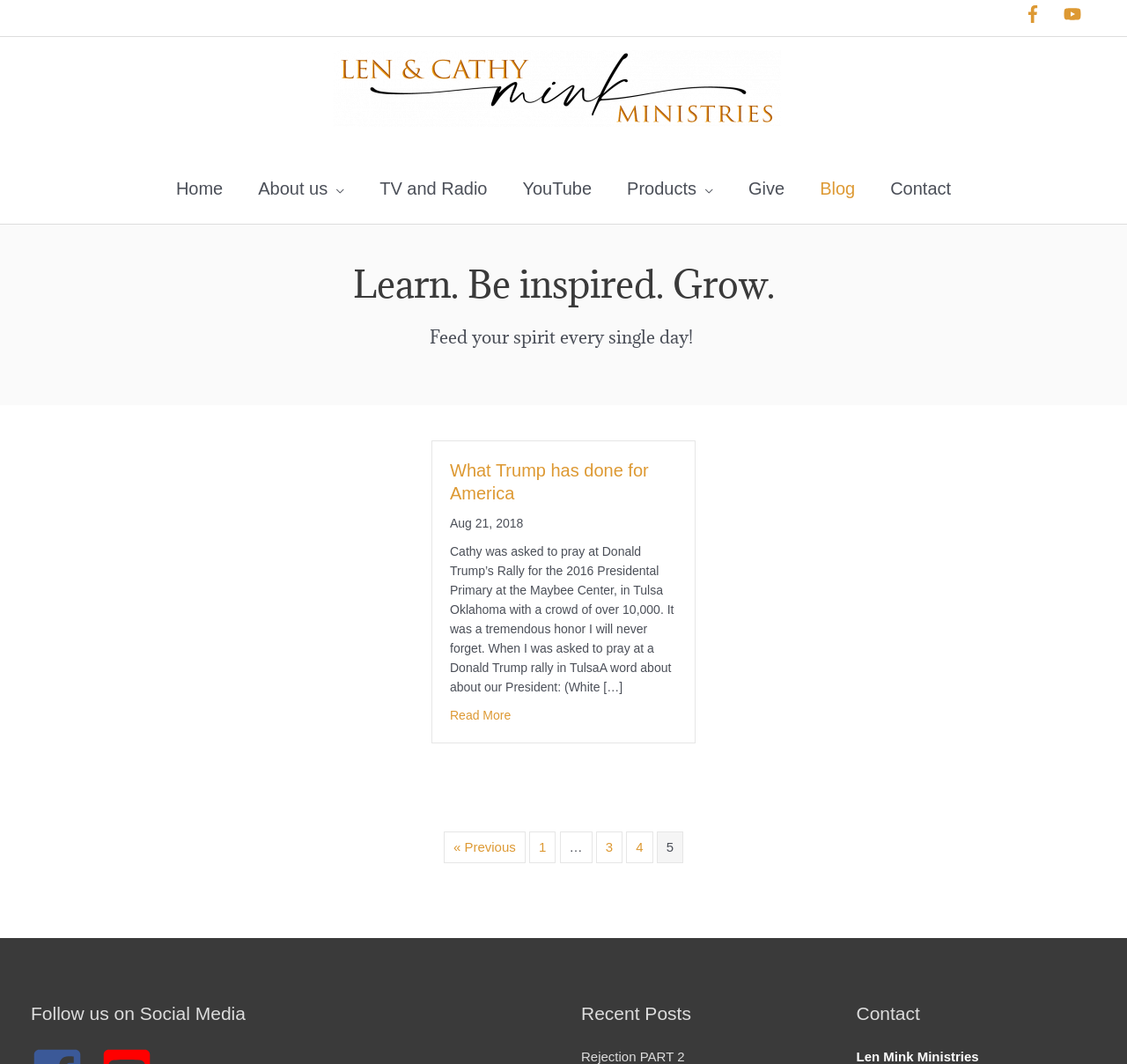Identify the bounding box coordinates for the element you need to click to achieve the following task: "Follow on Facebook". The coordinates must be four float values ranging from 0 to 1, formatted as [left, top, right, bottom].

[0.027, 0.79, 0.086, 0.84]